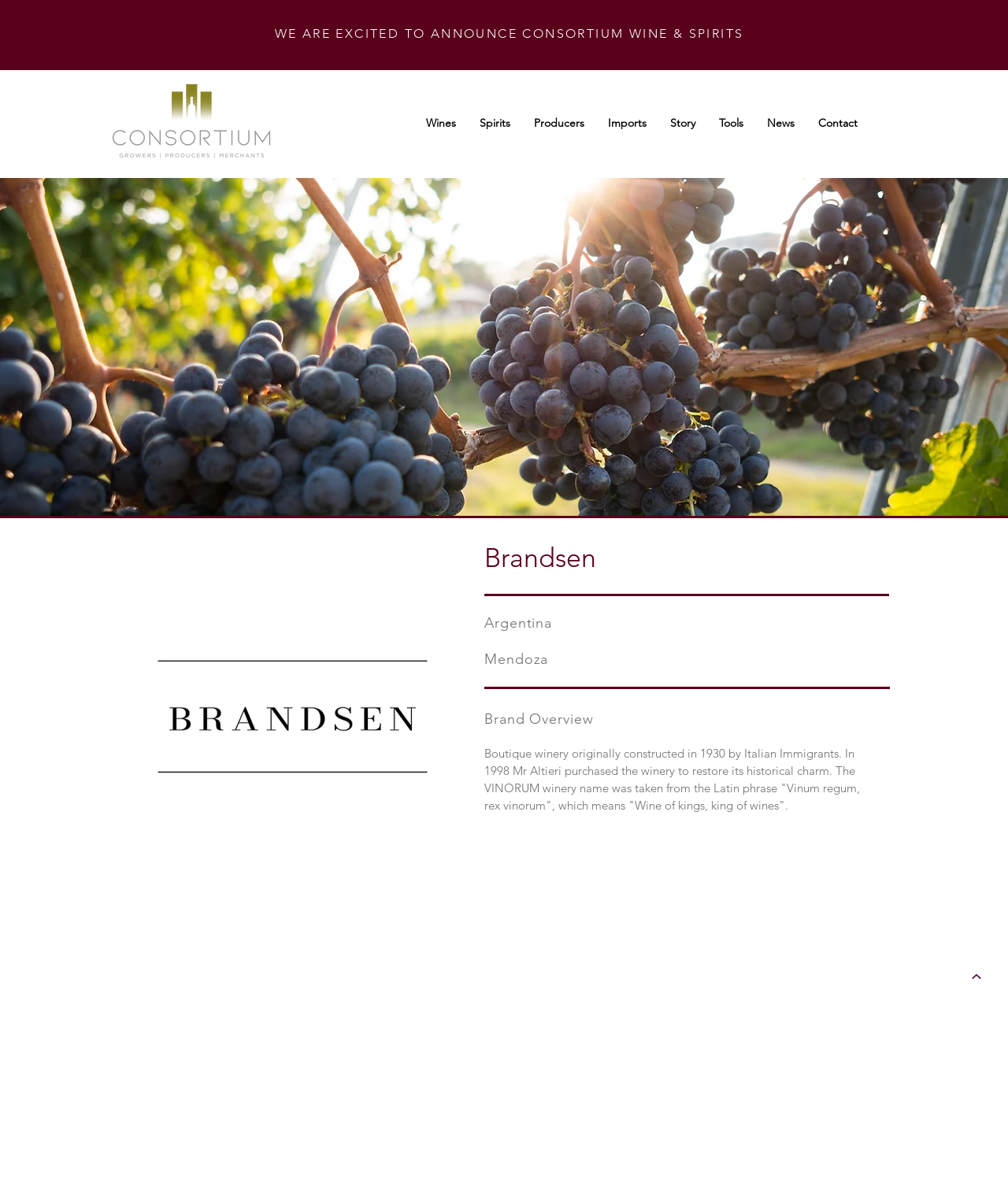Determine the bounding box coordinates of the section to be clicked to follow the instruction: "Read about Brand Overview". The coordinates should be given as four float numbers between 0 and 1, formatted as [left, top, right, bottom].

[0.48, 0.599, 0.862, 0.615]